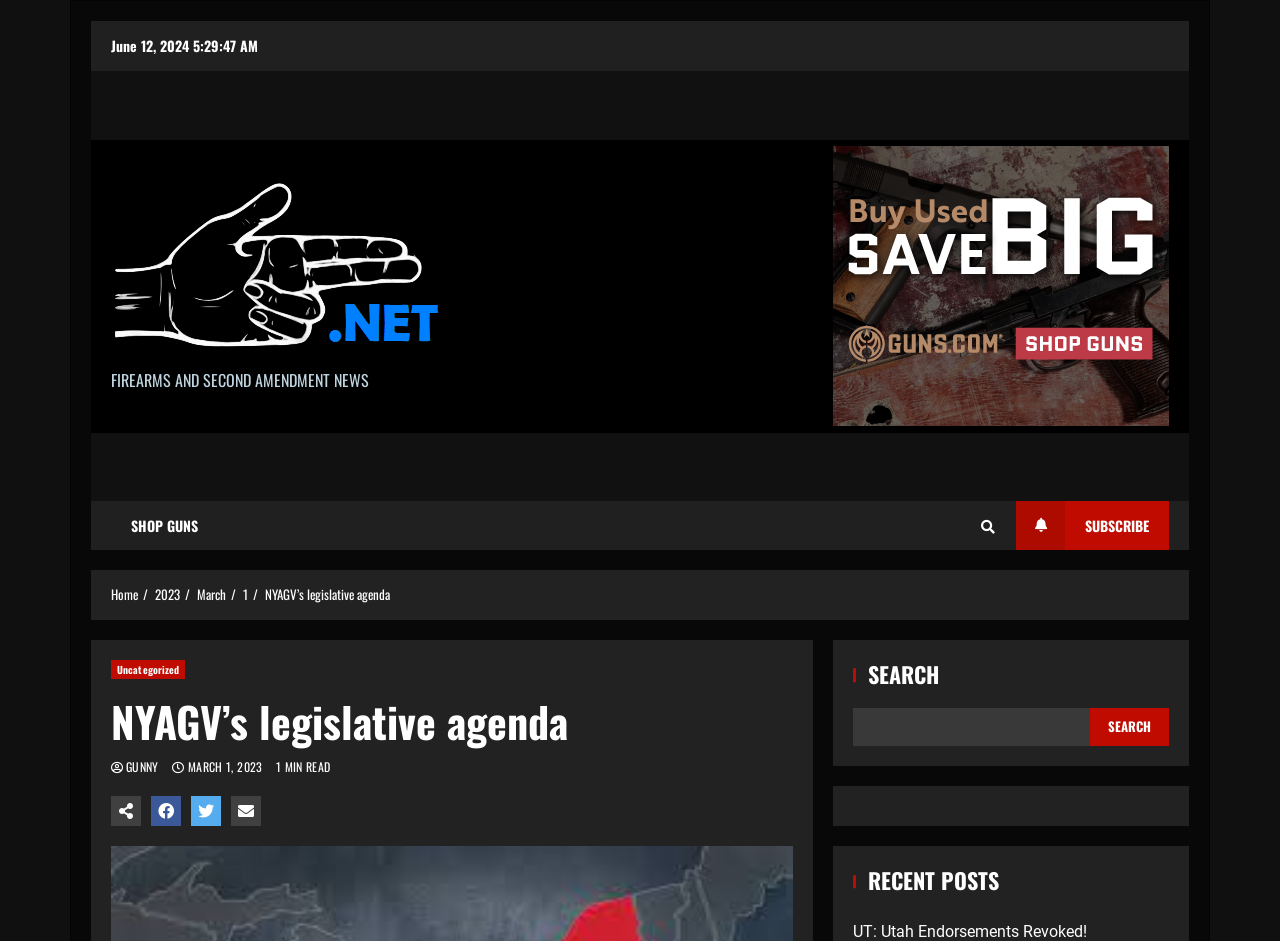Locate the bounding box of the UI element defined by this description: "parent_node: GUN.NET". The coordinates should be given as four float numbers between 0 and 1, formatted as [left, top, right, bottom].

[0.087, 0.192, 0.377, 0.391]